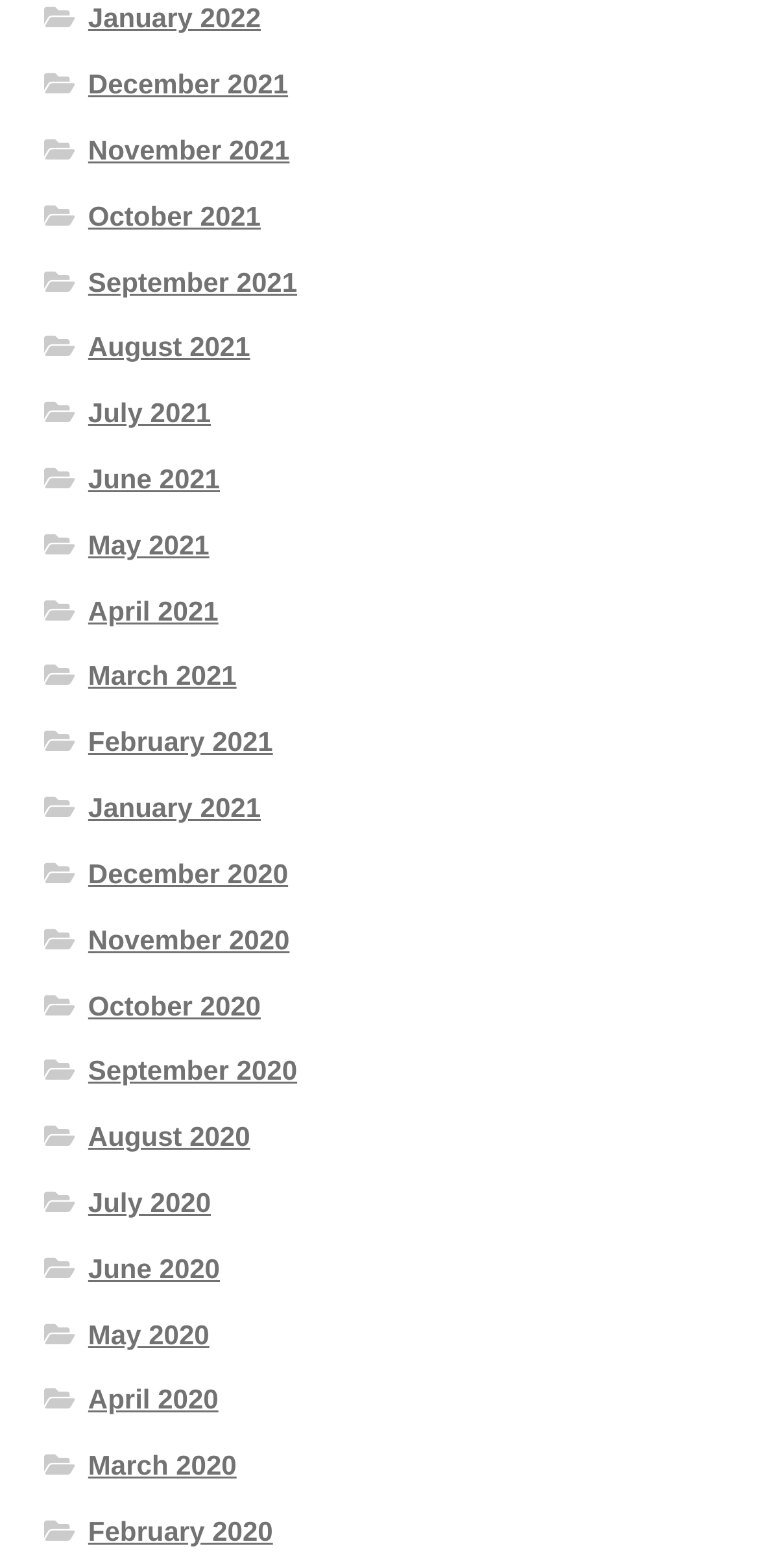Use the information in the screenshot to answer the question comprehensively: How many months are listed in total?

I counted the number of links in the list, and there are 24 links, each representing a month from January 2020 to January 2022.